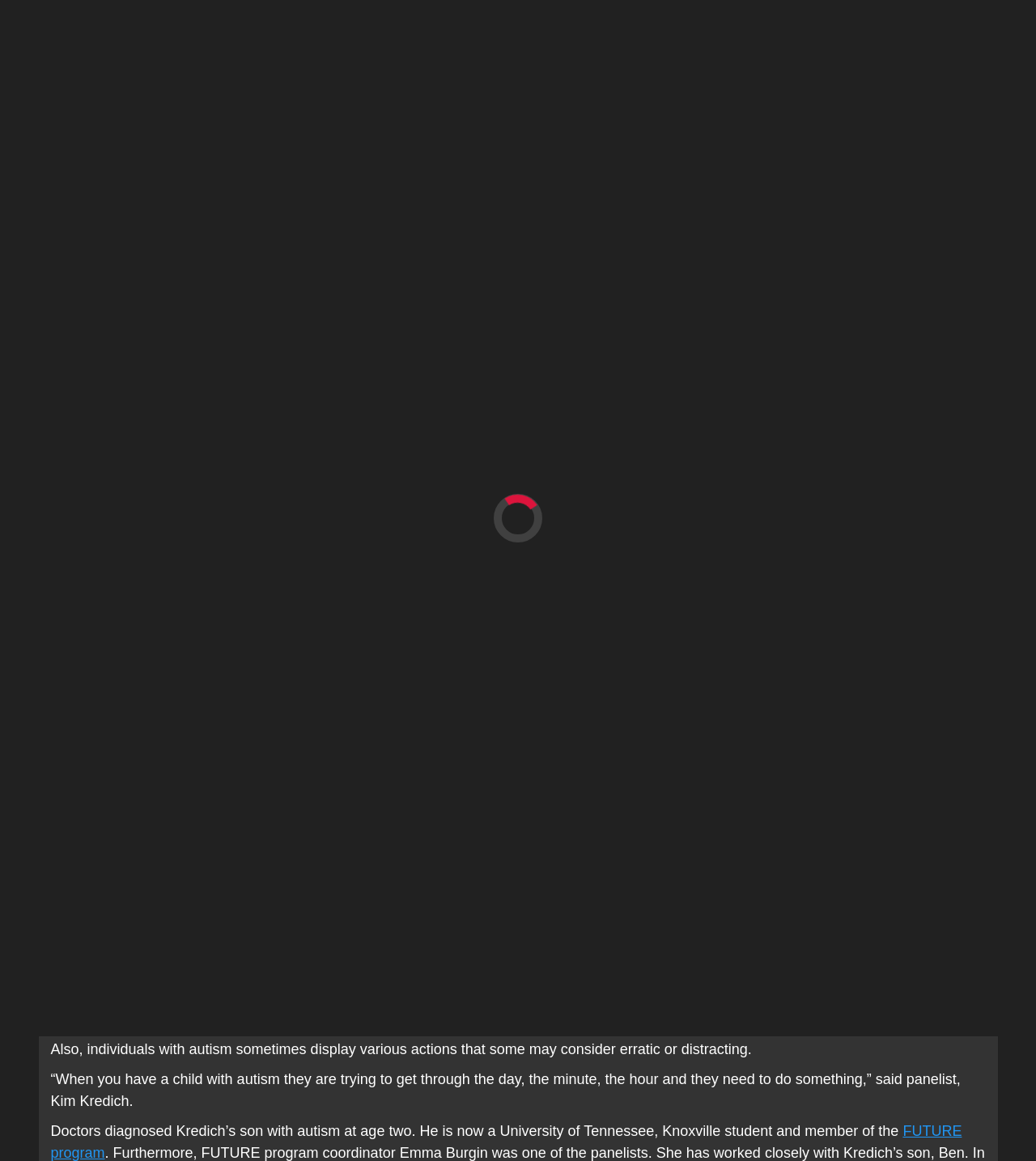Please specify the bounding box coordinates of the area that should be clicked to accomplish the following instruction: "Follow the link to Facebook". The coordinates should consist of four float numbers between 0 and 1, i.e., [left, top, right, bottom].

[0.82, 0.021, 0.852, 0.049]